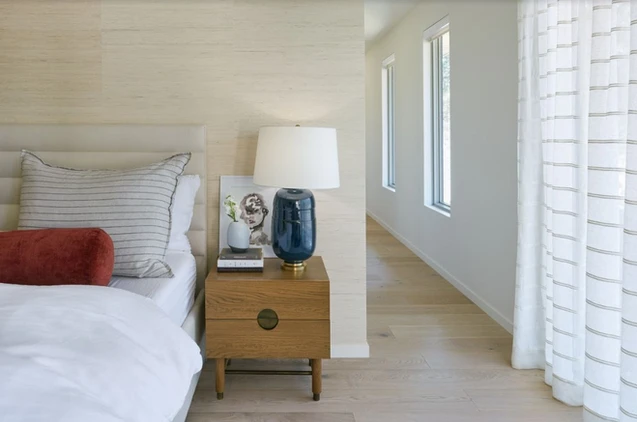What type of lamp is on the nightstand?
Answer the question based on the image using a single word or a brief phrase.

blue